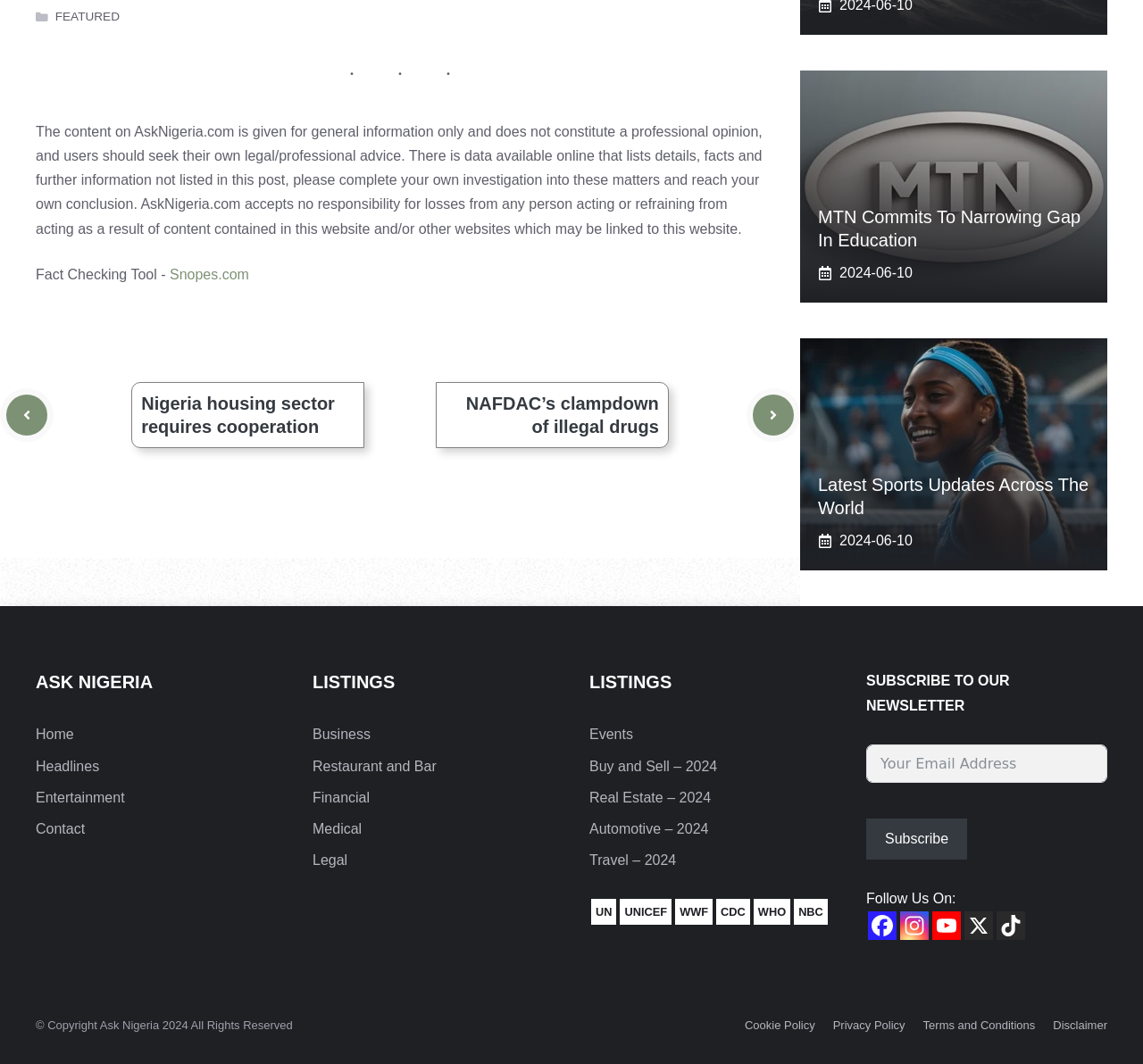Calculate the bounding box coordinates of the UI element given the description: "name="subscribe" value="Subscribe"".

None